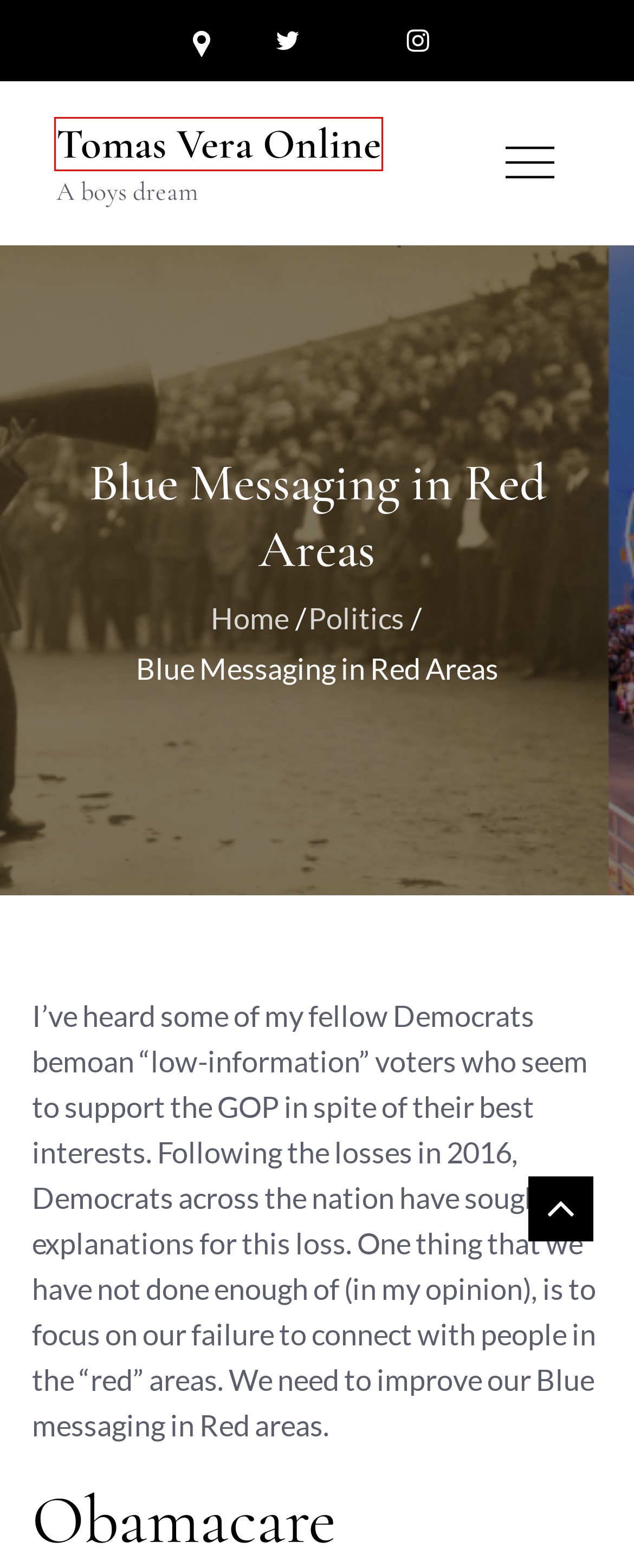Given a webpage screenshot with a red bounding box around a UI element, choose the webpage description that best matches the new webpage after clicking the element within the bounding box. Here are the candidates:
A. ThemePalace: Marketplace of WordPress themes and plugins
B. Tomas Vera Online - A boys dream
C. February 13, 2017 - Tomas Vera Online
D. Democrats Archives - Tomas Vera Online
E. Tomas, Author at Tomas Vera Online
F. Politics Archives - Tomas Vera Online
G. GOP Archives - Tomas Vera Online
H. Messaging Archives - Tomas Vera Online

B